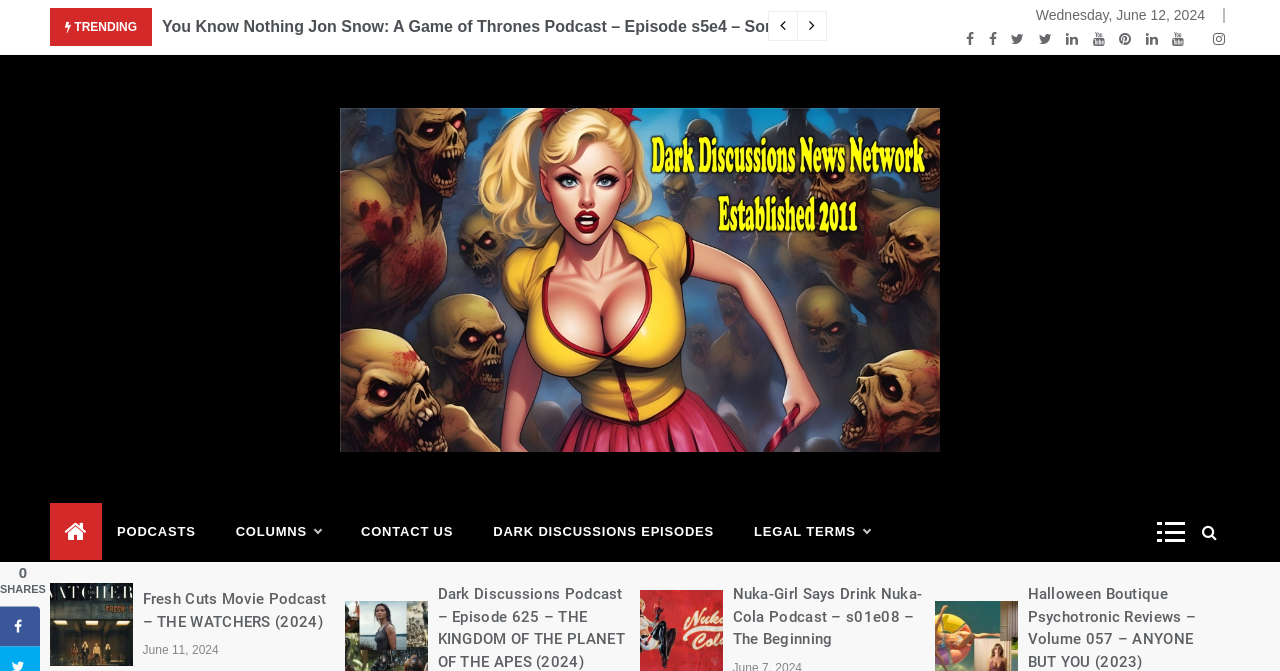Carefully observe the image and respond to the question with a detailed answer:
How many podcast episodes are listed on the webpage?

I counted the number of heading elements that contain podcast episode titles, and there are 5 of them. They are 'Dark Discussions Podcast – Episode 625 – THE KINGDOM OF THE PLANET OF THE APES (2024)', 'Nuka-Girl Says Drink Nuka-Cola Podcast – s01e08 – The Beginning', 'Halloween Boutique Psychotronic Reviews – Volume 057 – ANYONE BUT YOU (2023)', 'Fresh Cuts Movie Podcast – IN A VIOLENT NATURE (2024)', and another one.